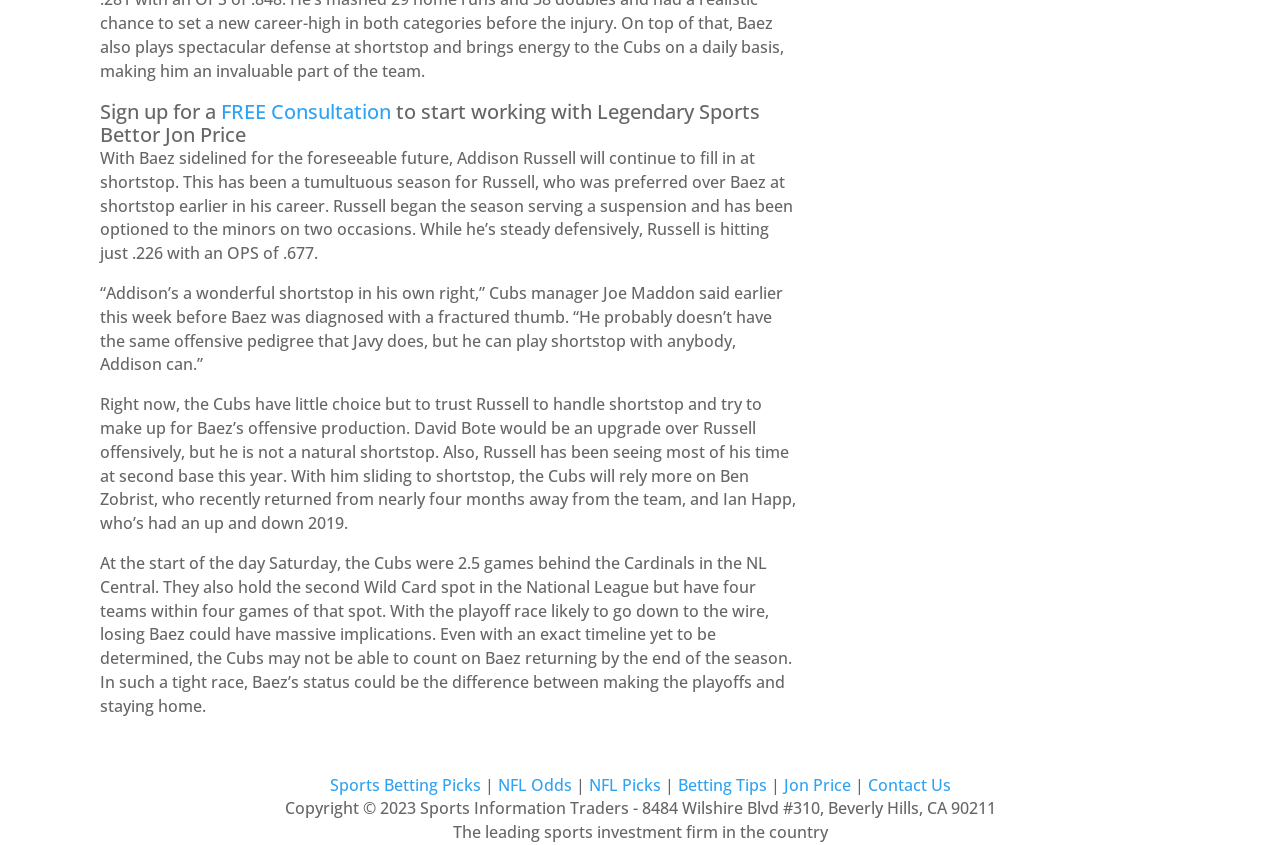Can you give a comprehensive explanation to the question given the content of the image?
What is the current role of Addison Russell?

Based on the text, Addison Russell is currently filling in at shortstop due to Baez's injury. This is mentioned in the sentence 'Addison Russell will continue to fill in at shortstop.'